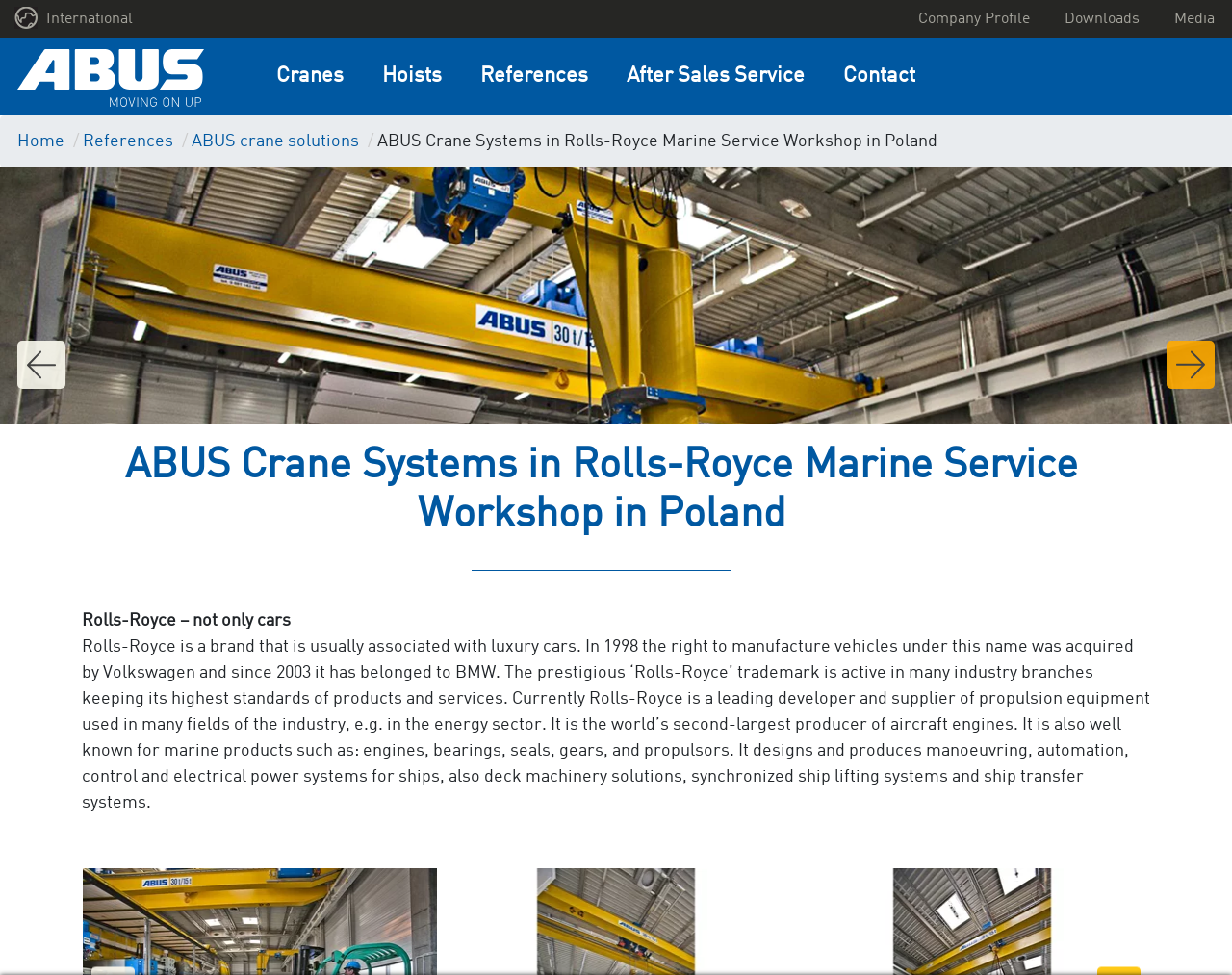Respond with a single word or short phrase to the following question: 
What is the brand associated with luxury cars?

Rolls-Royce